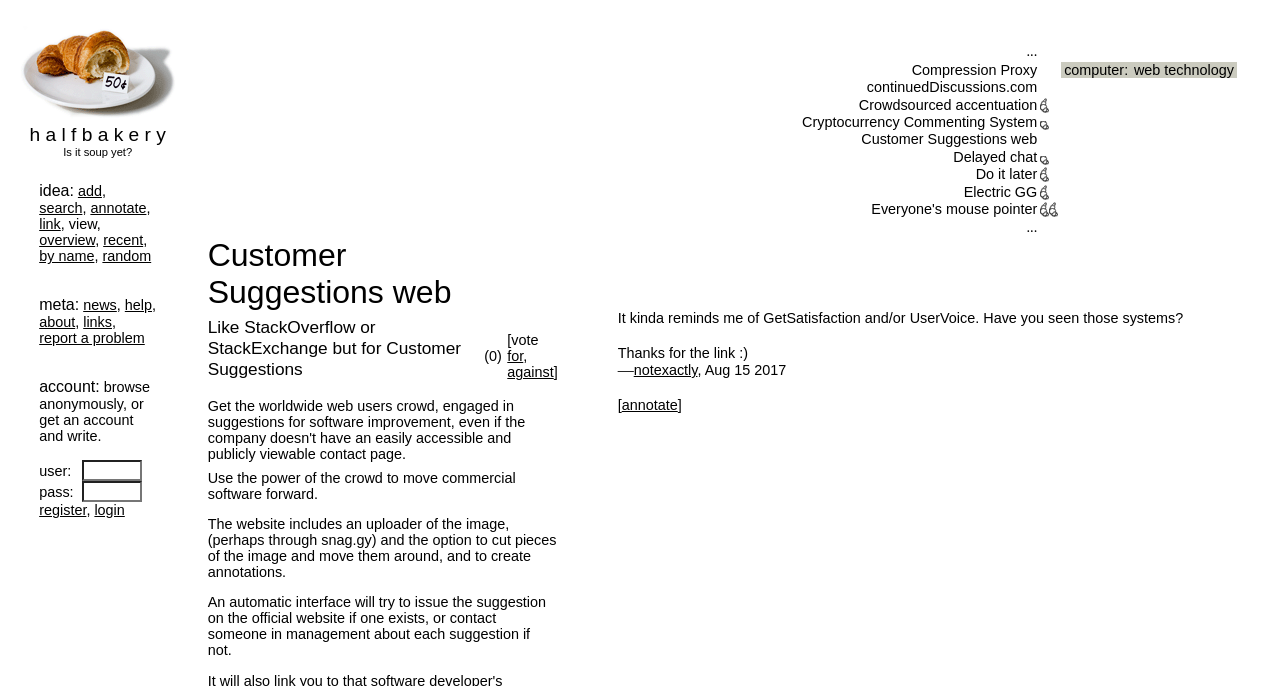What is the content of the table on the right?
Provide a thorough and detailed answer to the question.

The table on the right contains a list of ideas and suggestions, each with a title and a number in parentheses, indicating the number of votes or comments. The content of the table appears to be a collection of user-generated ideas and suggestions.